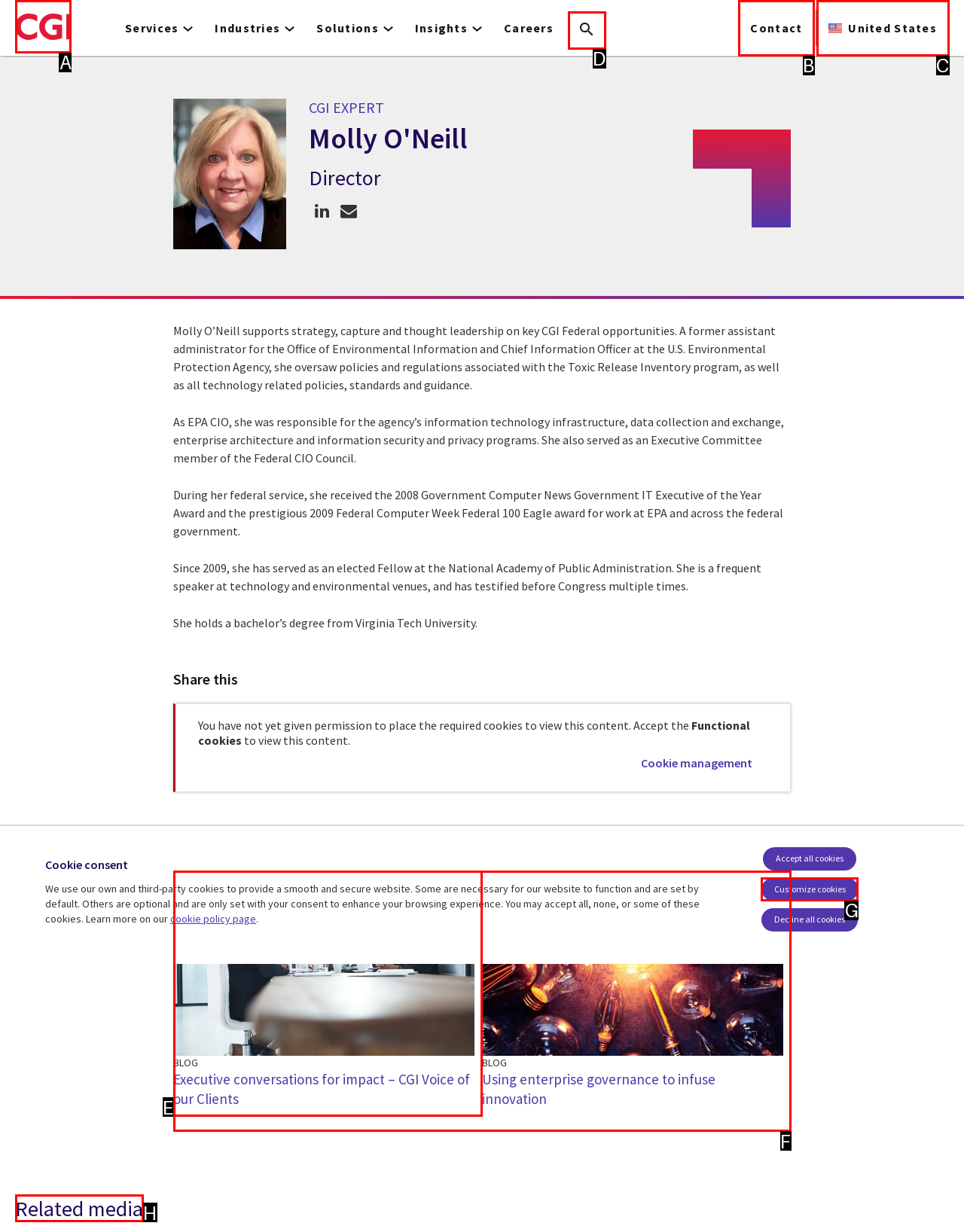Show which HTML element I need to click to perform this task: Click the CGI official logo Answer with the letter of the correct choice.

A